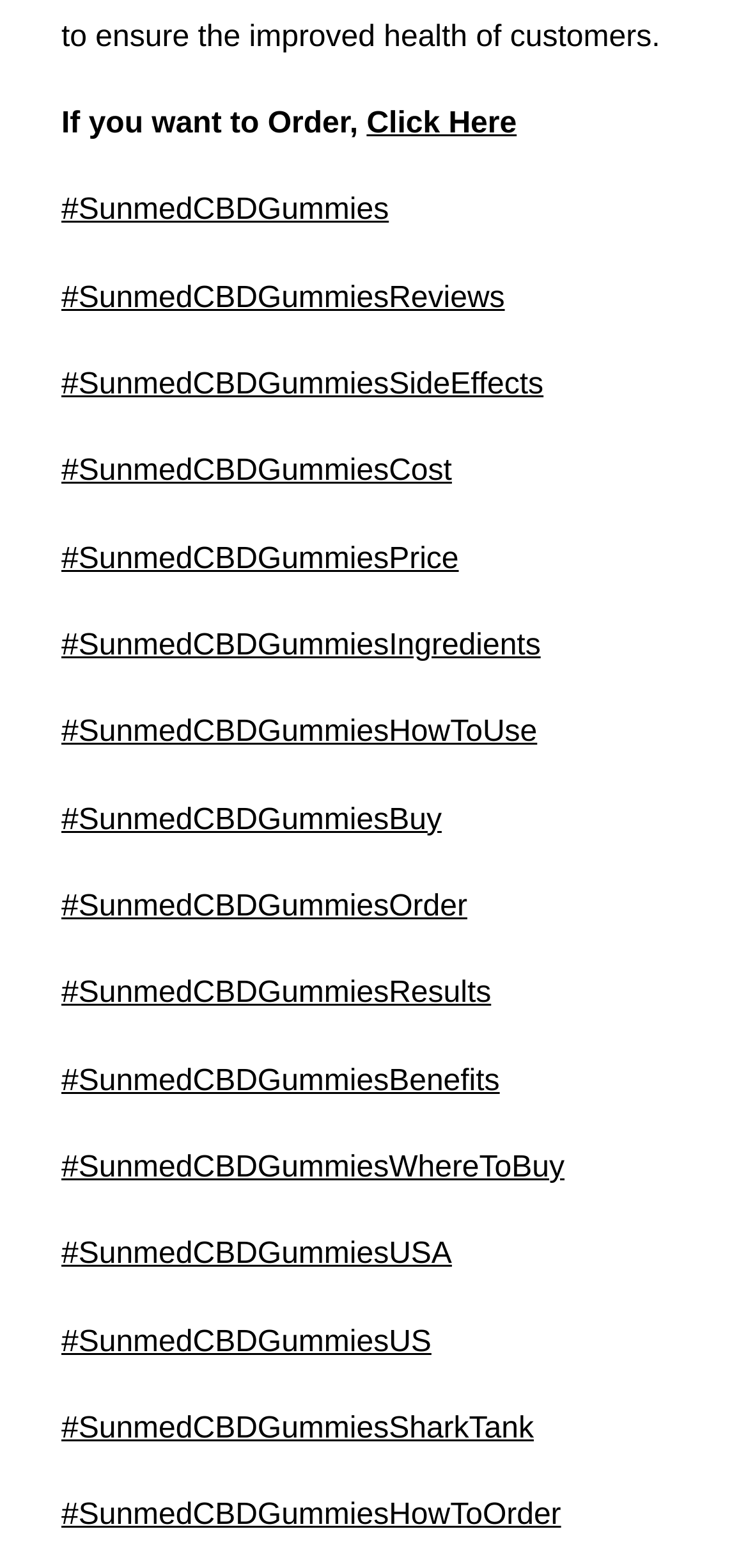What is the first link on the webpage?
Answer the question based on the image using a single word or a brief phrase.

Click Here